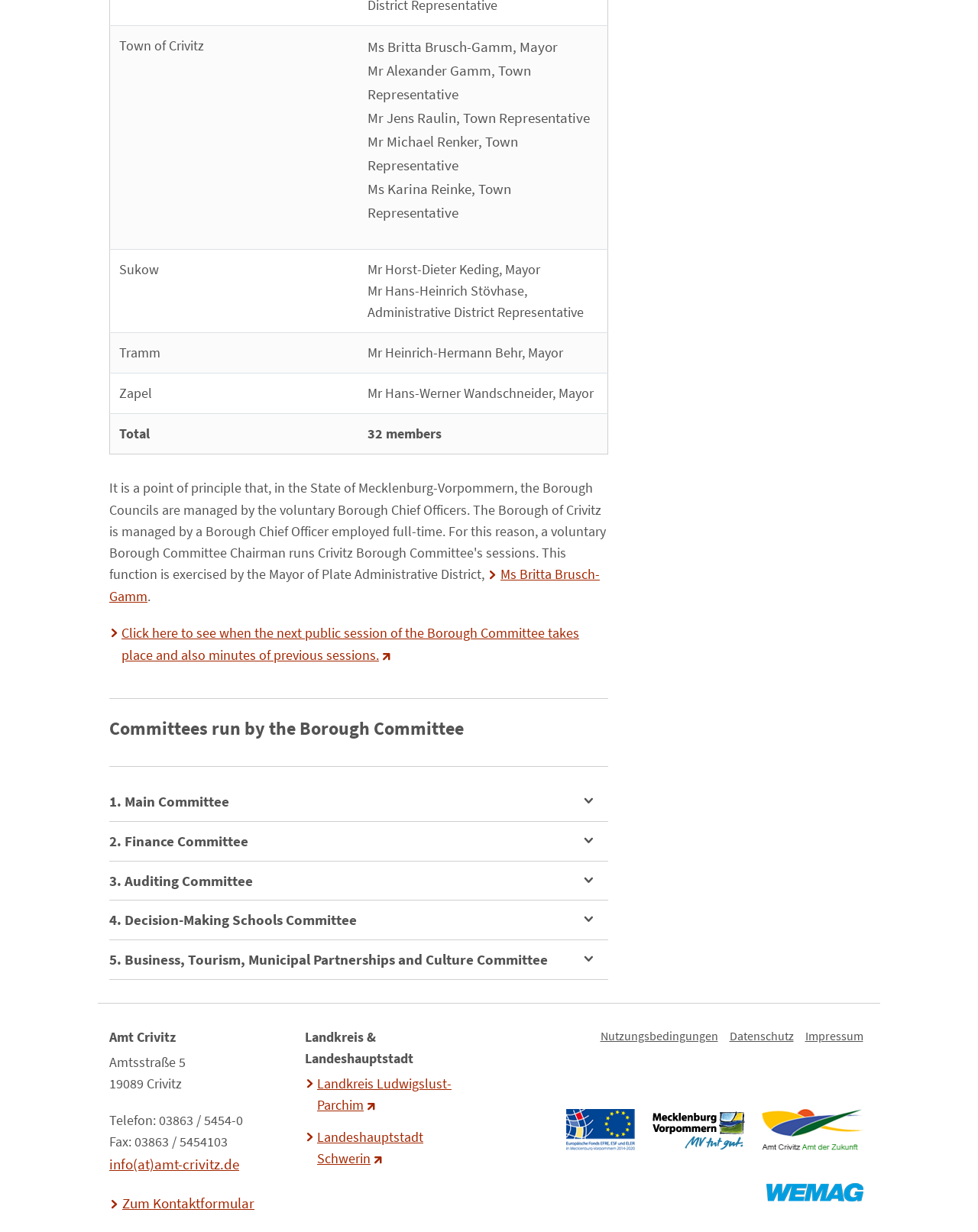Could you provide the bounding box coordinates for the portion of the screen to click to complete this instruction: "Click on the link 'info(at)amt-crivitz.de'"?

[0.112, 0.938, 0.245, 0.953]